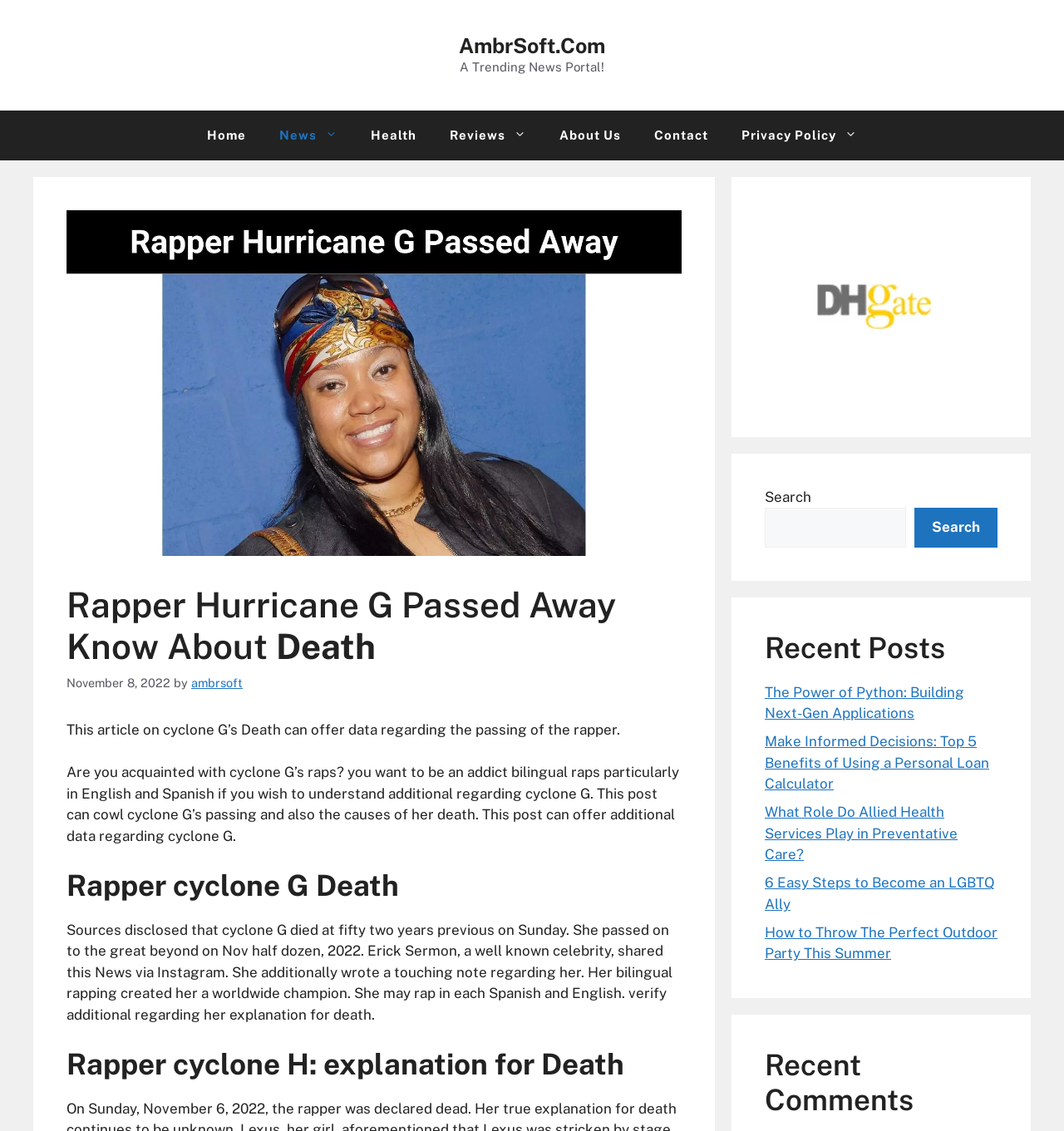What is the purpose of this article?
Please give a detailed answer to the question using the information shown in the image.

The answer can be found in the text 'This article on cyclone G’s Death can offer data regarding the passing of the rapper.'. This sentence indicates that the purpose of this article is to provide information about Hurricane G's death.